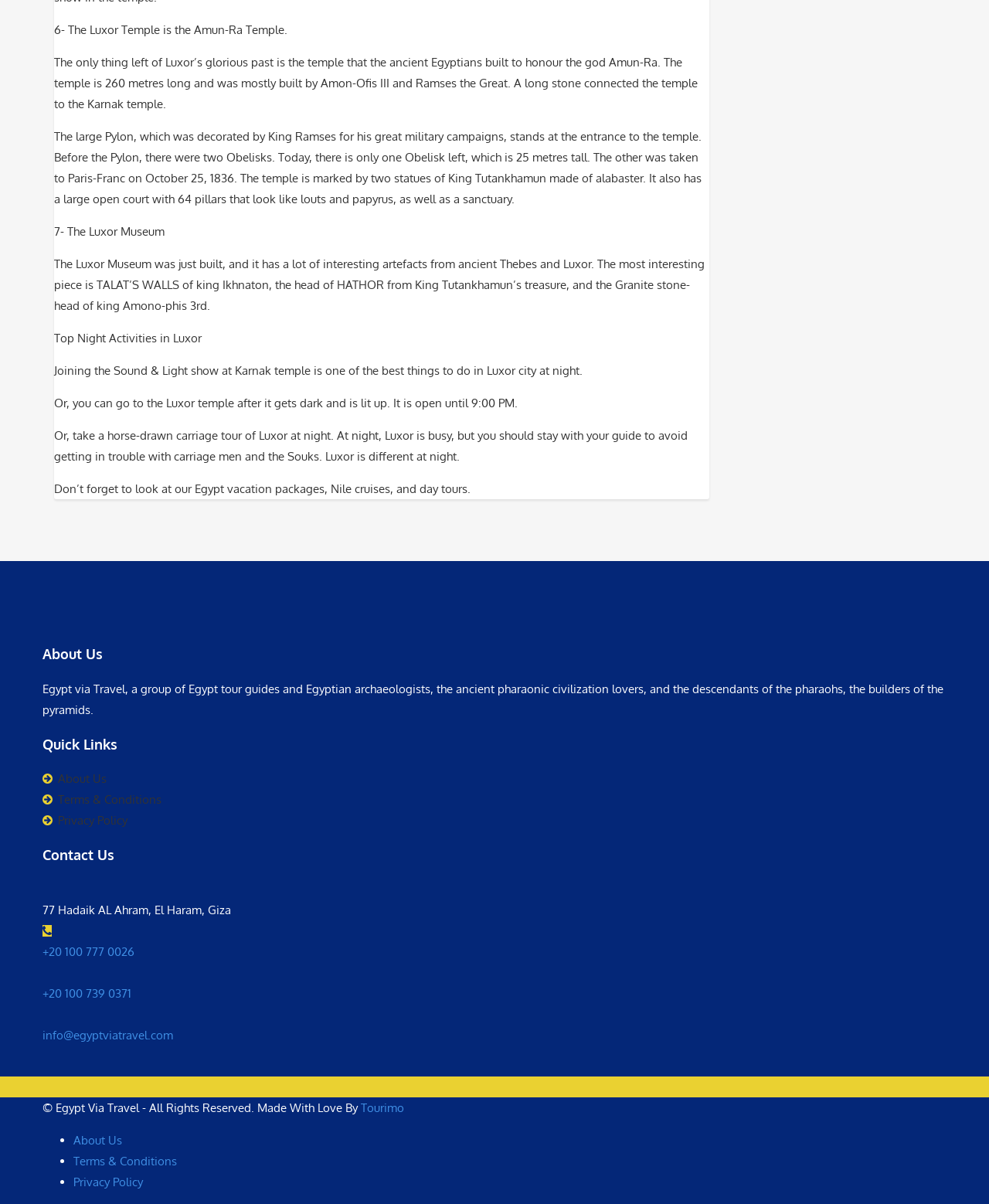Can you give a detailed response to the following question using the information from the image? What is the name of the temple described in the first paragraph?

The first paragraph starts with '6- The Luxor Temple is the Amun-Ra Temple.' which indicates that the temple being described is the Luxor Temple.